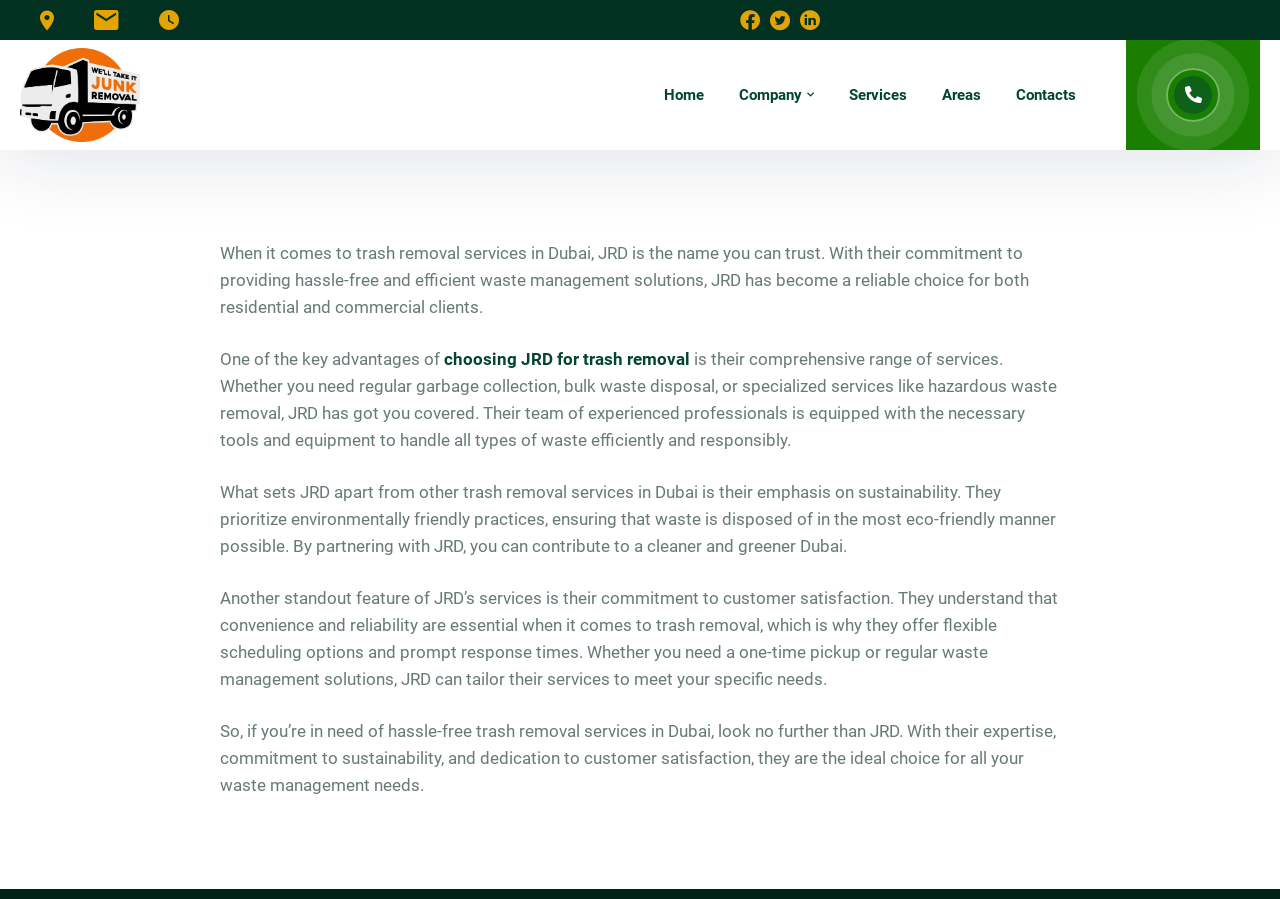Pinpoint the bounding box coordinates of the clickable element to carry out the following instruction: "Explore the Services offered."

[0.663, 0.044, 0.709, 0.167]